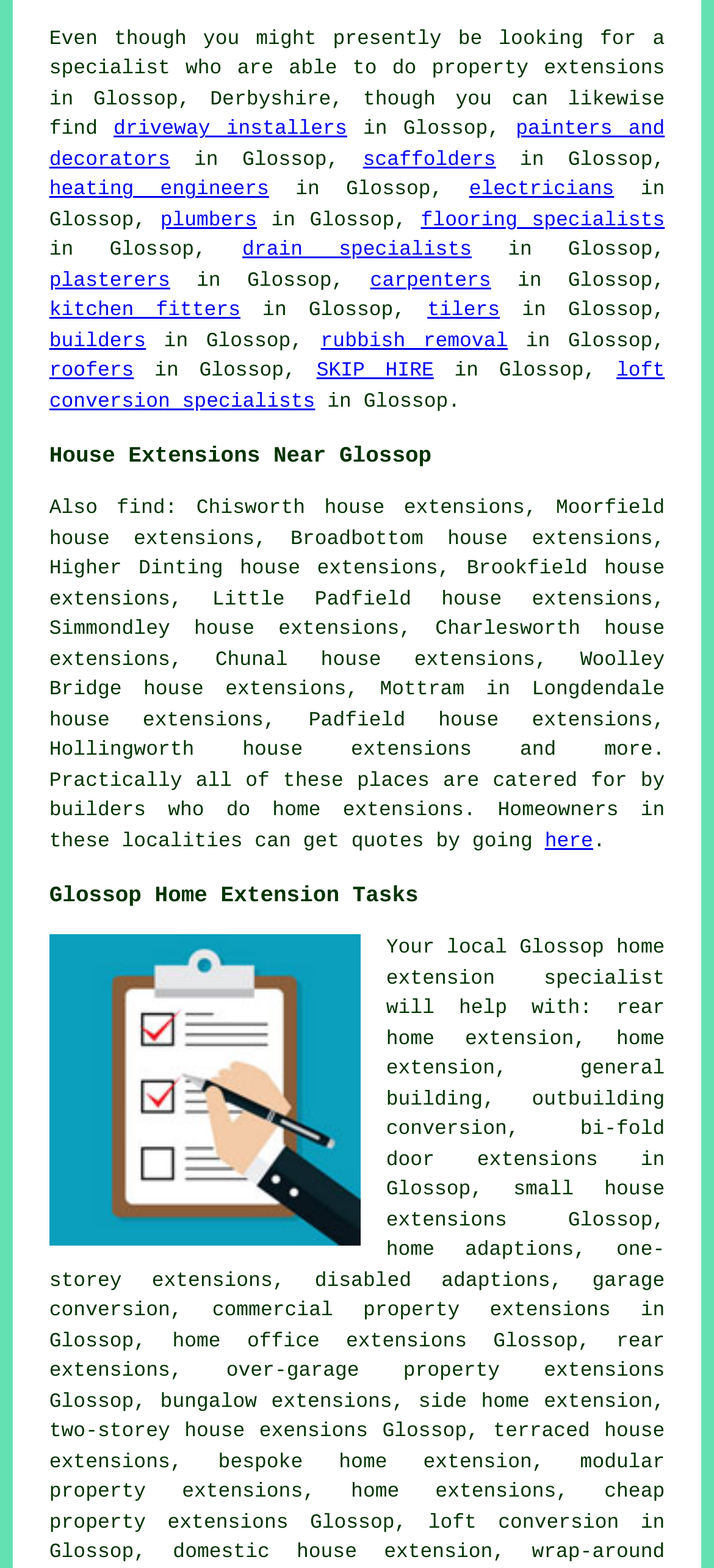What is the location focus of this webpage? Based on the screenshot, please respond with a single word or phrase.

Glossop, Derbyshire